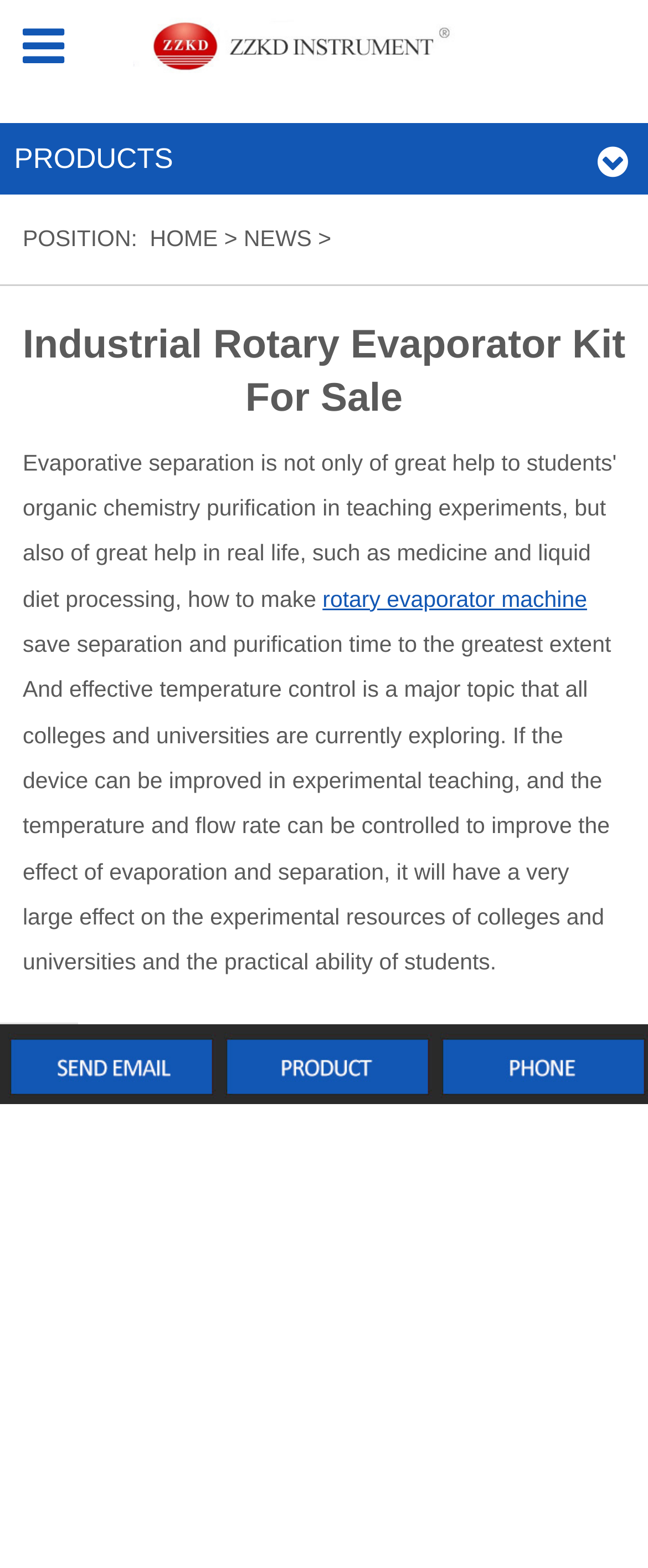Provide the bounding box coordinates for the UI element that is described by this text: "HOME". The coordinates should be in the form of four float numbers between 0 and 1: [left, top, right, bottom].

[0.231, 0.145, 0.336, 0.161]